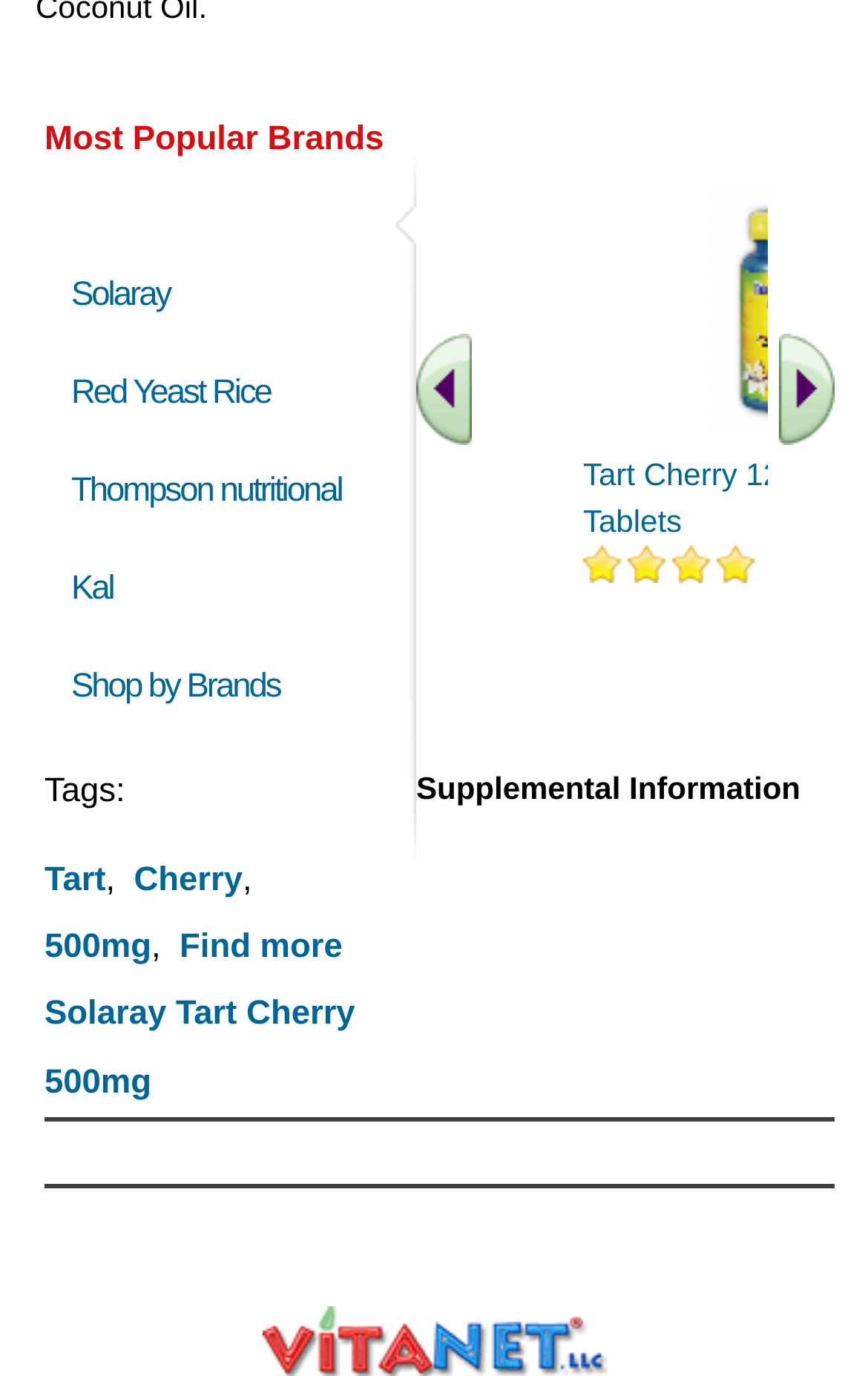Kindly determine the bounding box coordinates of the area that needs to be clicked to fulfill this instruction: "Search for Cherry".

[0.154, 0.625, 0.28, 0.653]